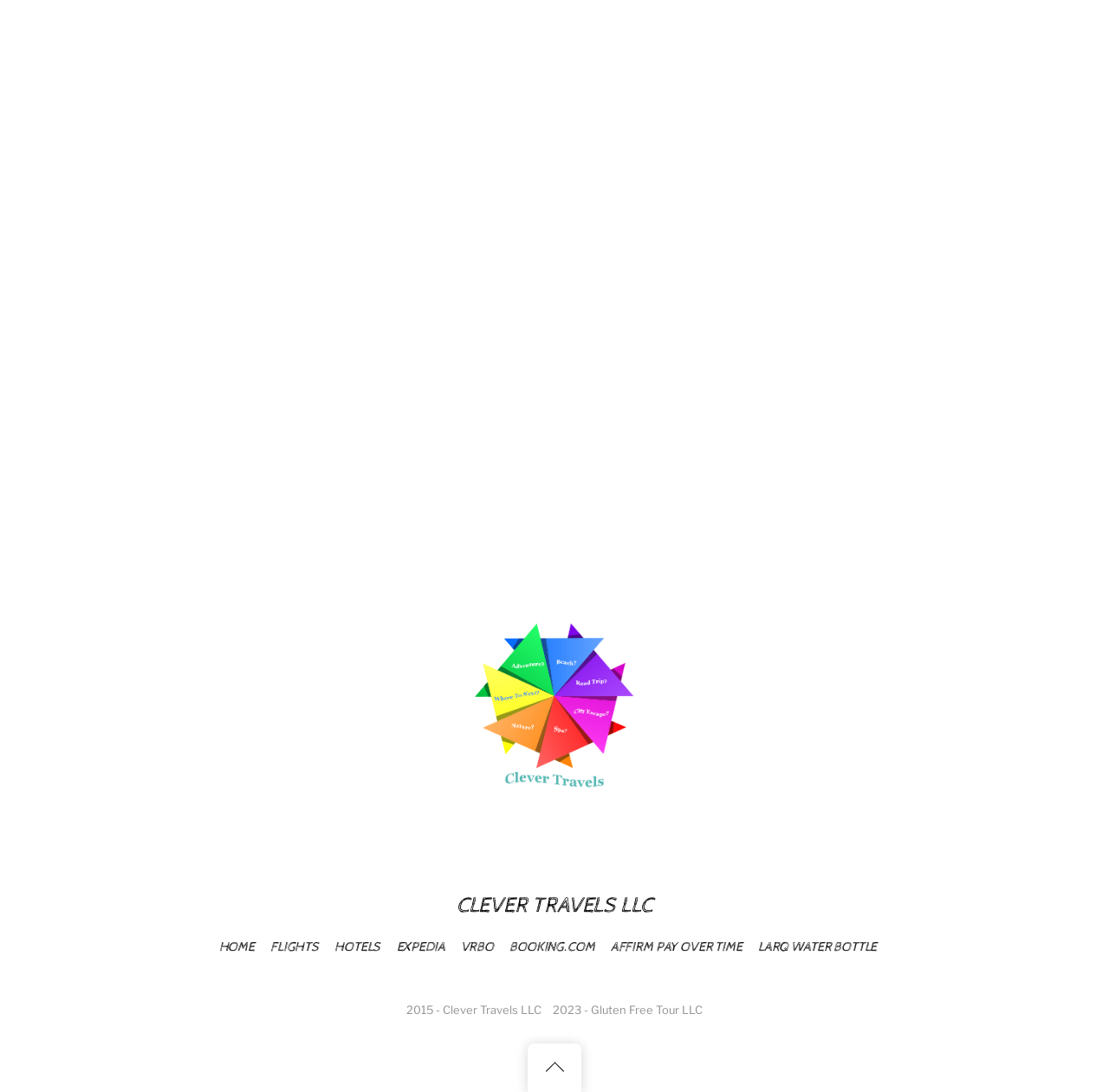How many years of copyright are mentioned?
Please provide a comprehensive answer to the question based on the webpage screenshot.

I found two copyright years mentioned at the bottom of the page, which are '2015' and '2023'.